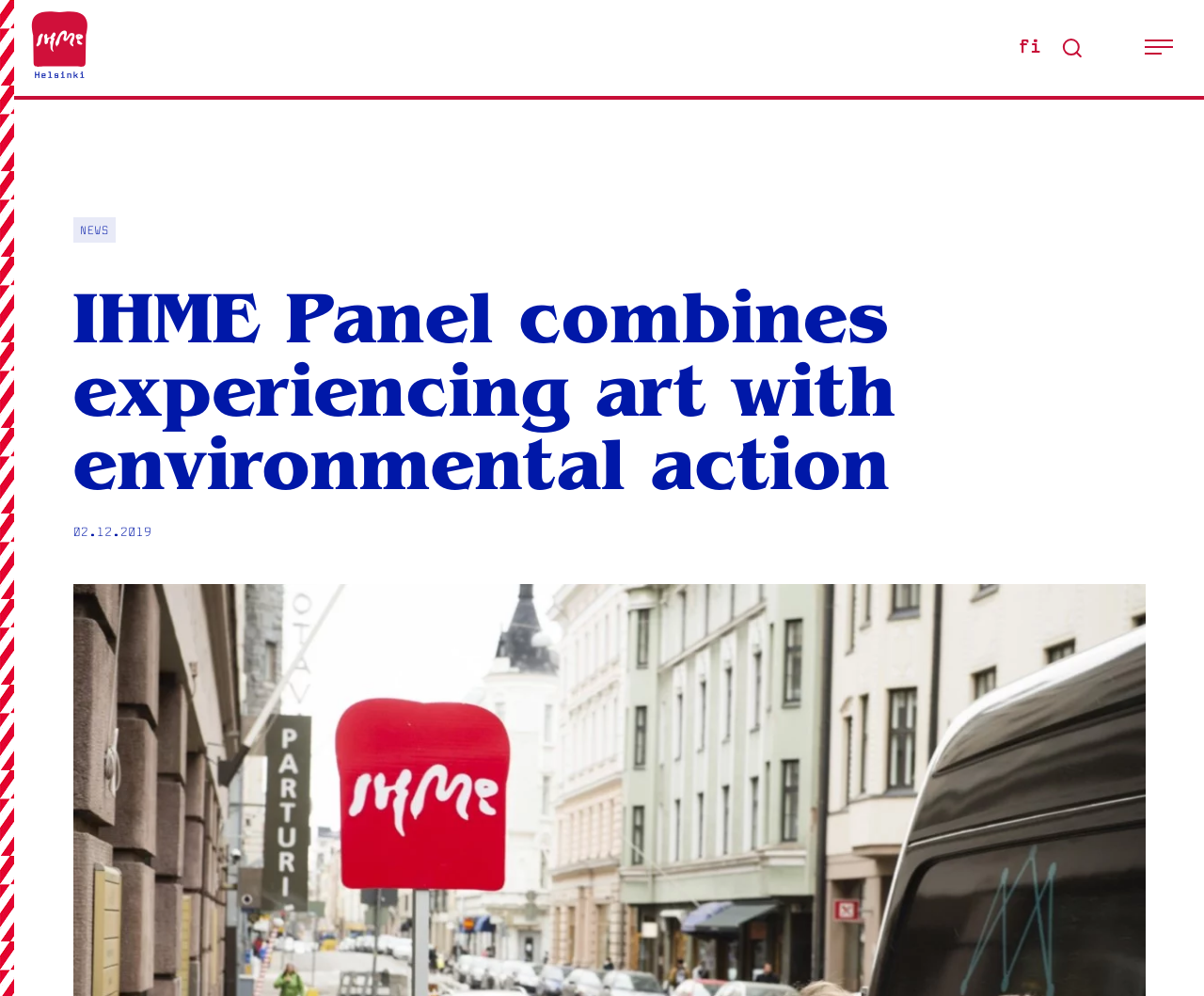Describe all the key features and sections of the webpage thoroughly.

The webpage is about IHME Panel, which combines art, science, and environmental issues. At the top of the page, there is a heading that informs users that the website uses cookies. Below this heading, there is a link to skip to the content. On the top-left corner, there is a link to IHME Helsinki, accompanied by an image. 

On the top-right corner, there are three elements: a button to open the main menu, a link to switch the language to Finnish, and a search button with a magnifying glass icon. The search button is accompanied by a search box that spans across the top of the page. 

Below the search box, there is a section with a heading that repeats the title of the webpage. This section appears to be a news article or blog post, as it has a subheading "NEWS" and a date "02.12.2019".